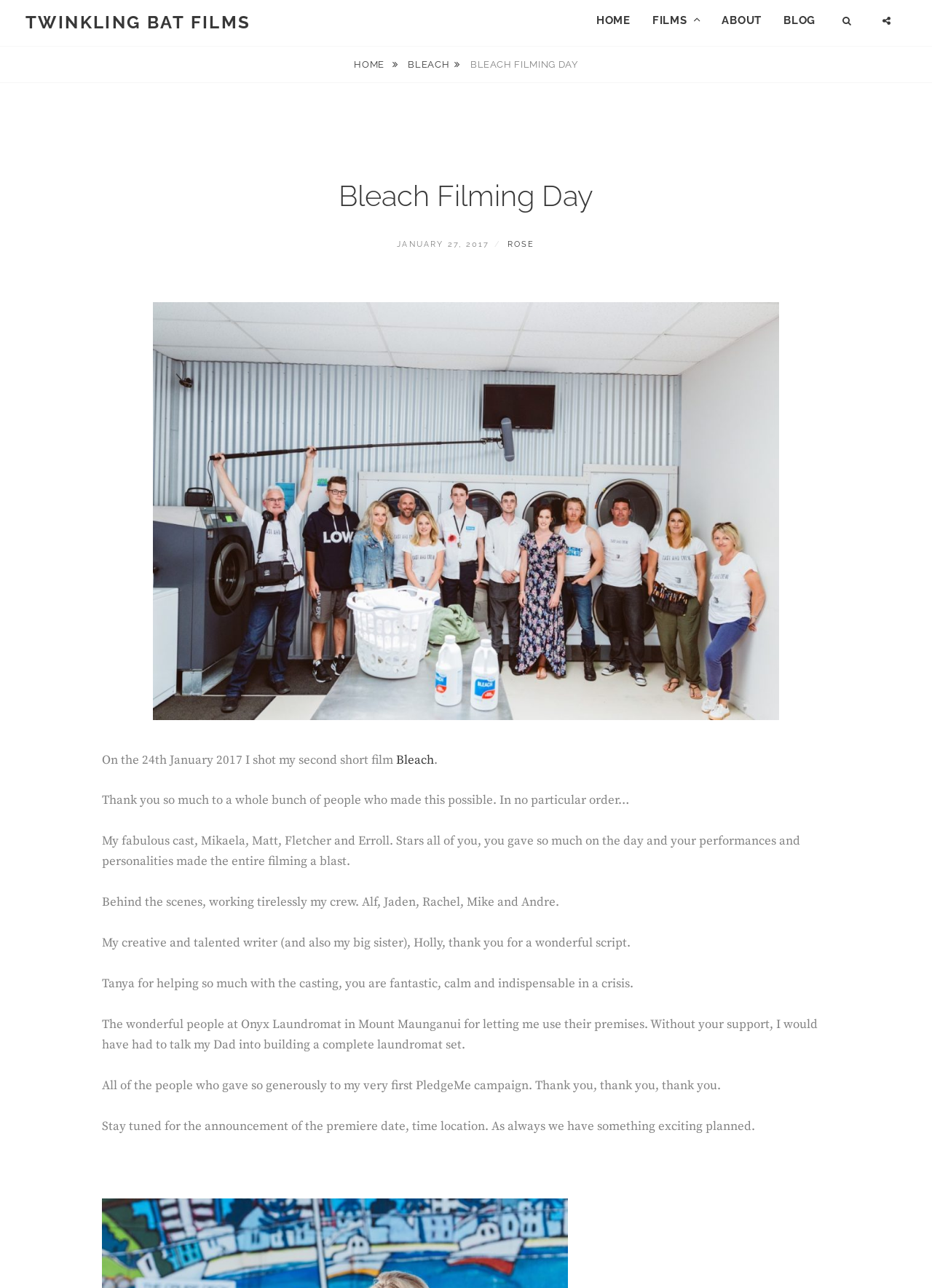Determine the bounding box coordinates for the clickable element required to fulfill the instruction: "visit social media". Provide the coordinates as four float numbers between 0 and 1, i.e., [left, top, right, bottom].

[0.933, 0.002, 0.973, 0.031]